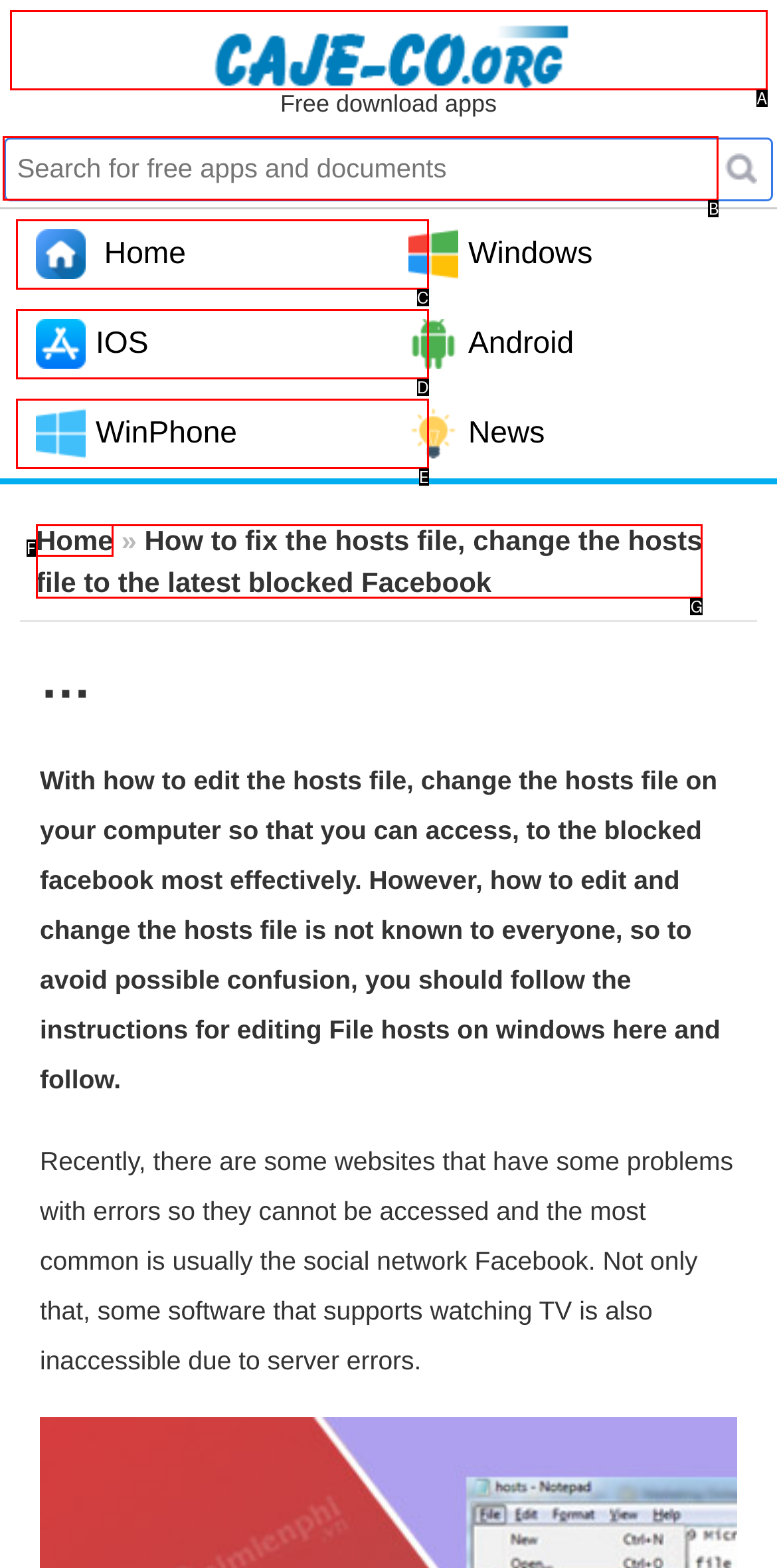Find the option that best fits the description: Television. Answer with the letter of the option.

None